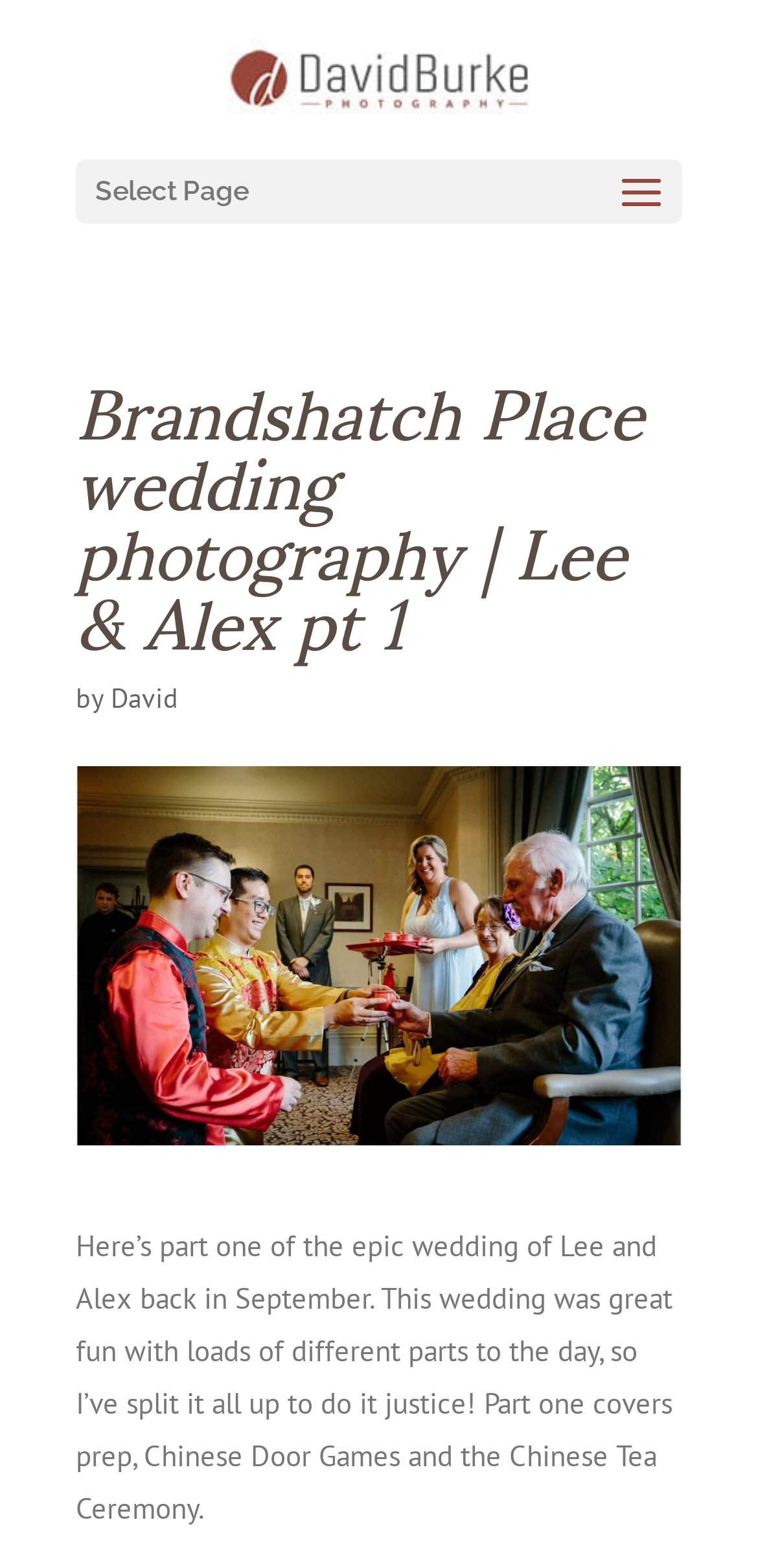What is the theme of the wedding ceremony?
Answer the question with a detailed and thorough explanation.

I determined the answer by reading the StaticText element 'Here’s part one of the epic wedding of Lee and Alex back in September. This wedding was great fun with loads of different parts to the day, so I’ve split it all up to do it justice! Part one covers prep, Chinese Door Games and the Chinese Tea Ceremony.' which mentions Chinese Door Games and Chinese Tea Ceremony, indicating a Chinese theme.